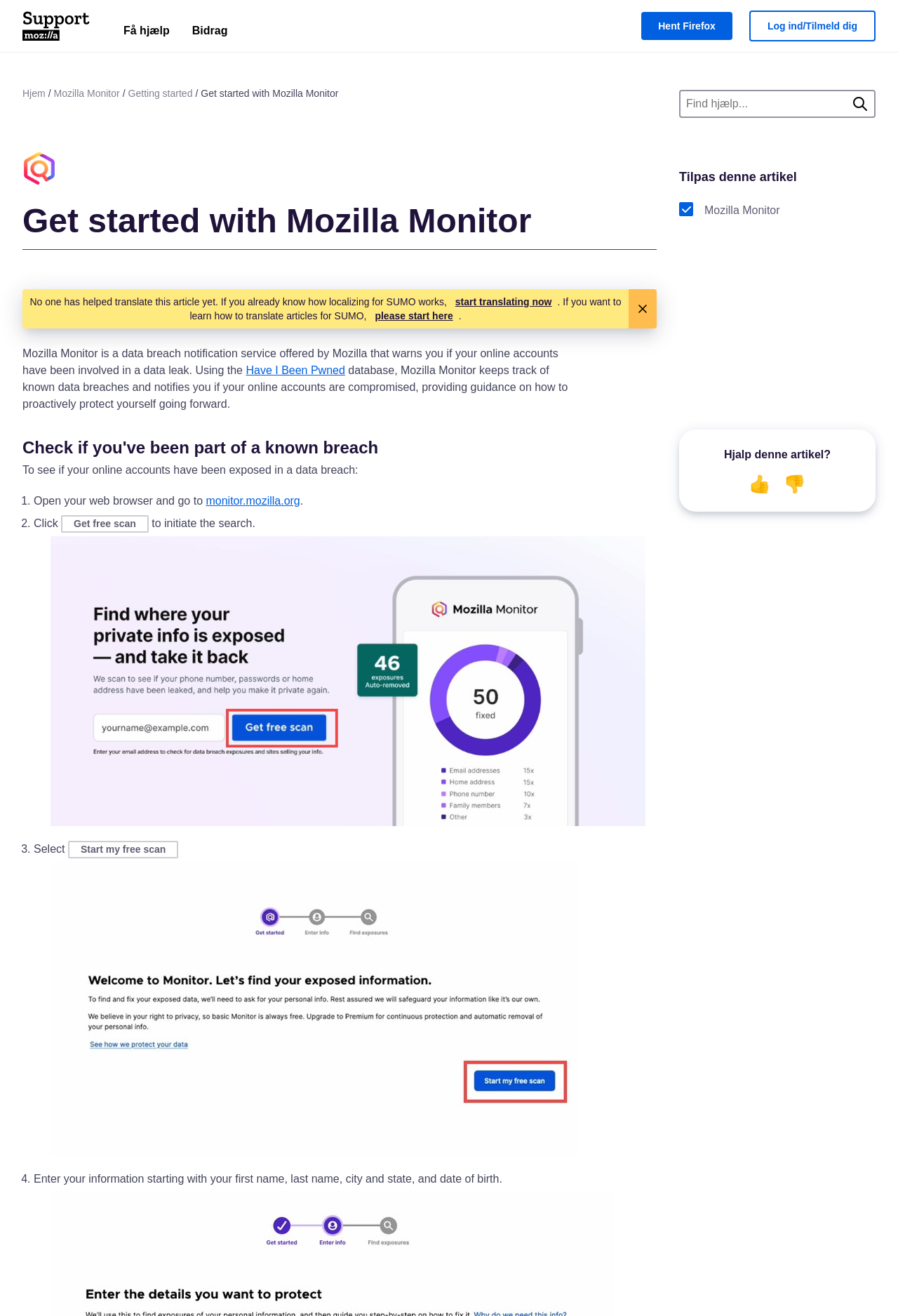Please predict the bounding box coordinates of the element's region where a click is necessary to complete the following instruction: "Check if you've been part of a known breach". The coordinates should be represented by four float numbers between 0 and 1, i.e., [left, top, right, bottom].

[0.025, 0.333, 0.731, 0.348]